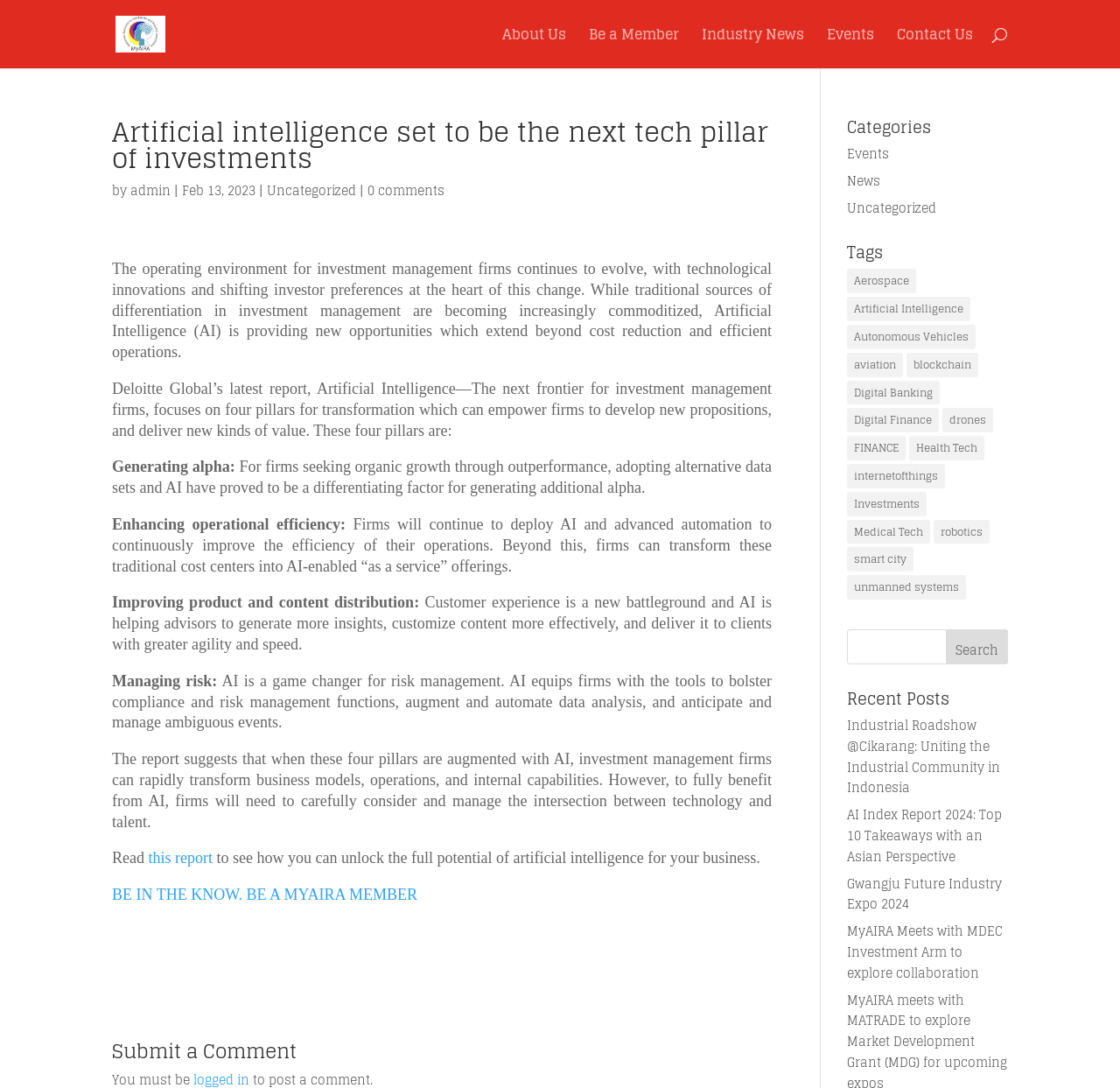Determine the bounding box coordinates for the element that should be clicked to follow this instruction: "Read this report". The coordinates should be given as four float numbers between 0 and 1, in the format [left, top, right, bottom].

[0.132, 0.781, 0.19, 0.797]